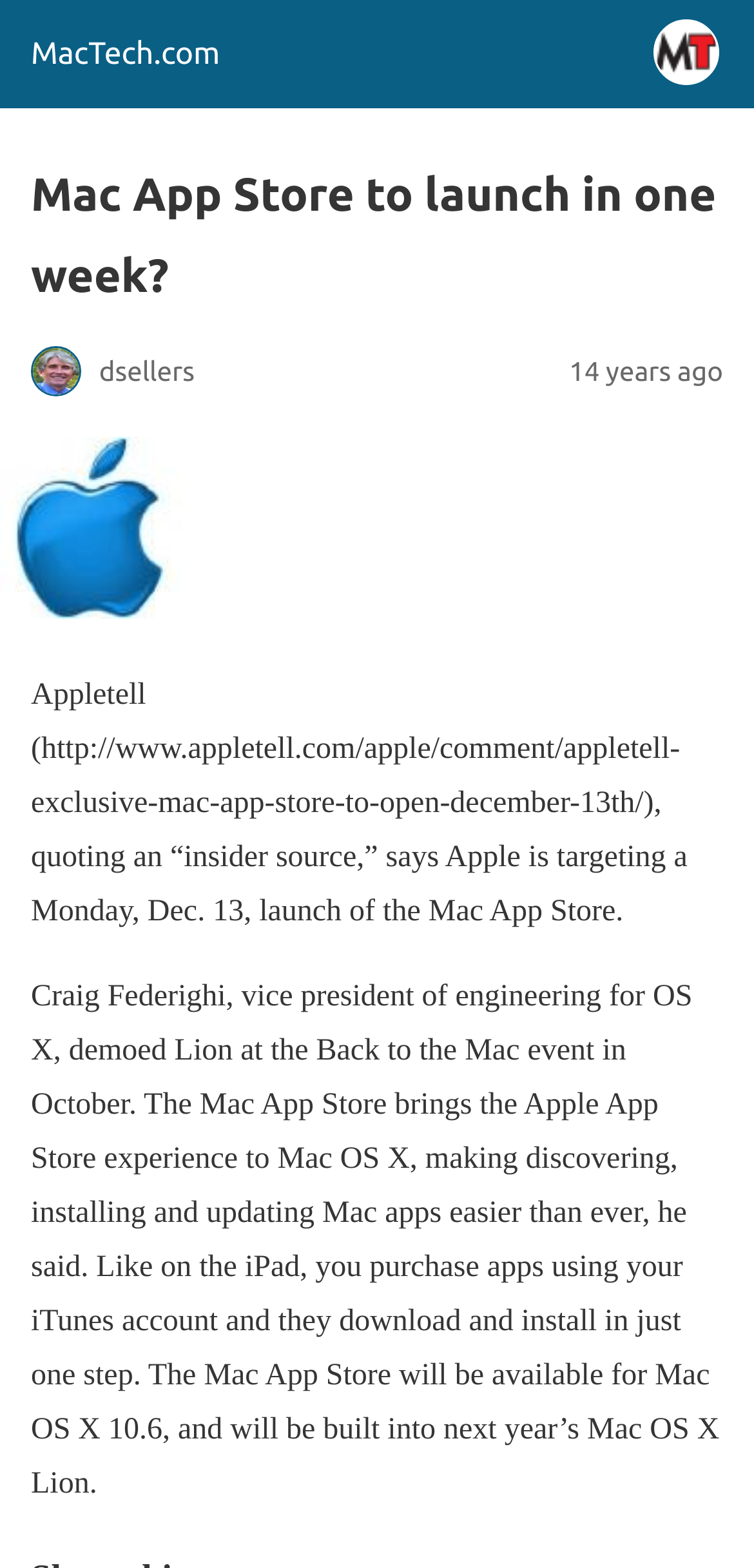Identify and provide the bounding box coordinates of the UI element described: "MacTech.com". The coordinates should be formatted as [left, top, right, bottom], with each number being a float between 0 and 1.

[0.041, 0.023, 0.292, 0.046]